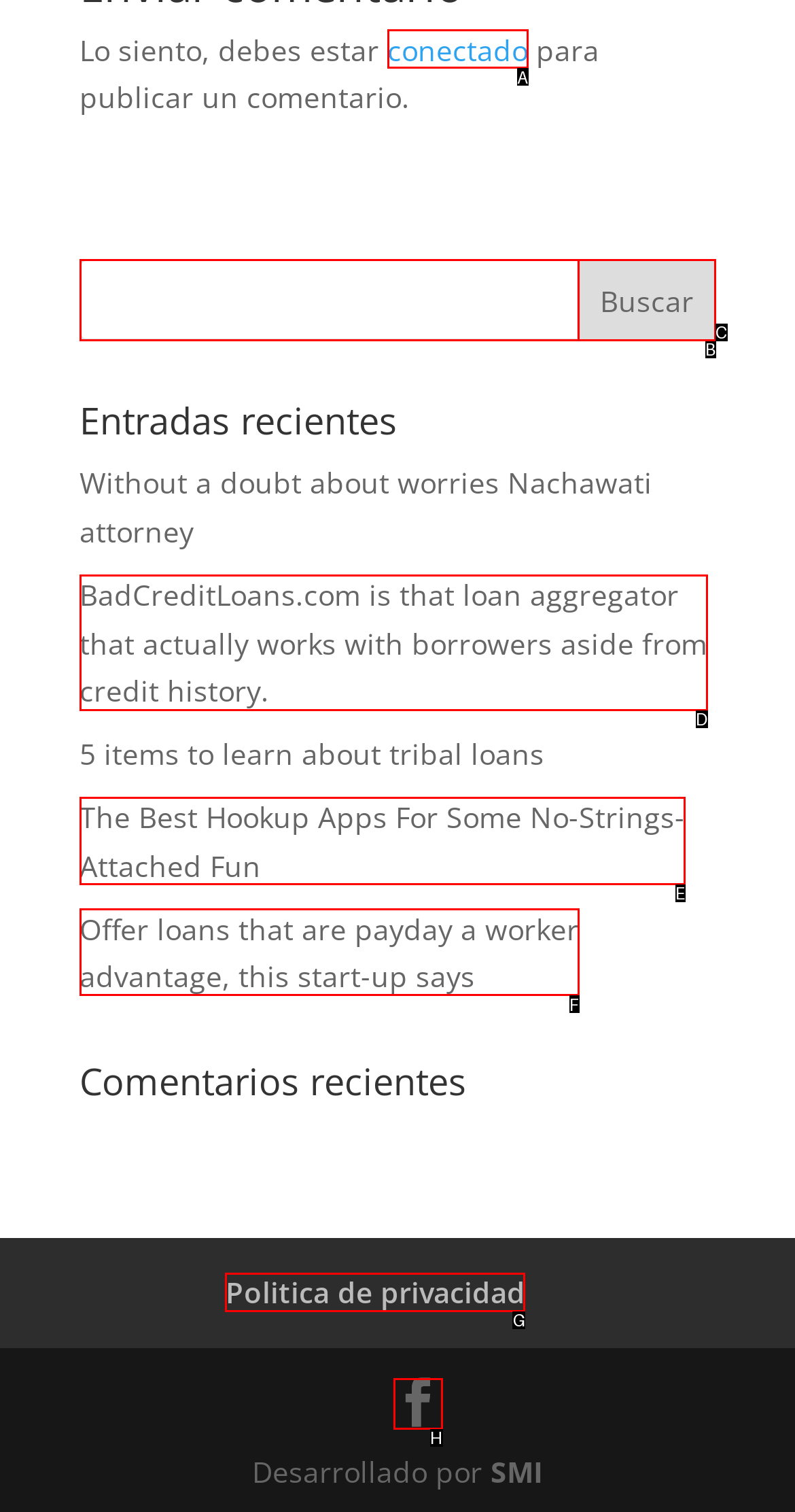Determine the HTML element that best aligns with the description: Politica de privacidad
Answer with the appropriate letter from the listed options.

G